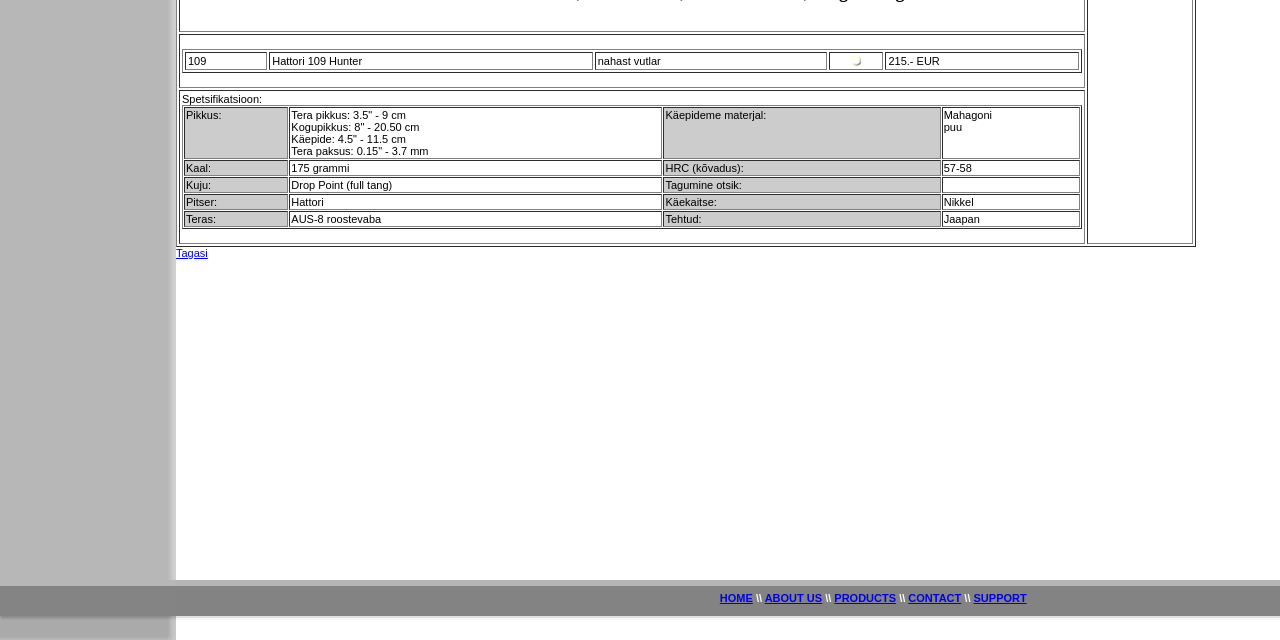Mark the bounding box of the element that matches the following description: "PRODUCTS".

[0.652, 0.925, 0.7, 0.944]